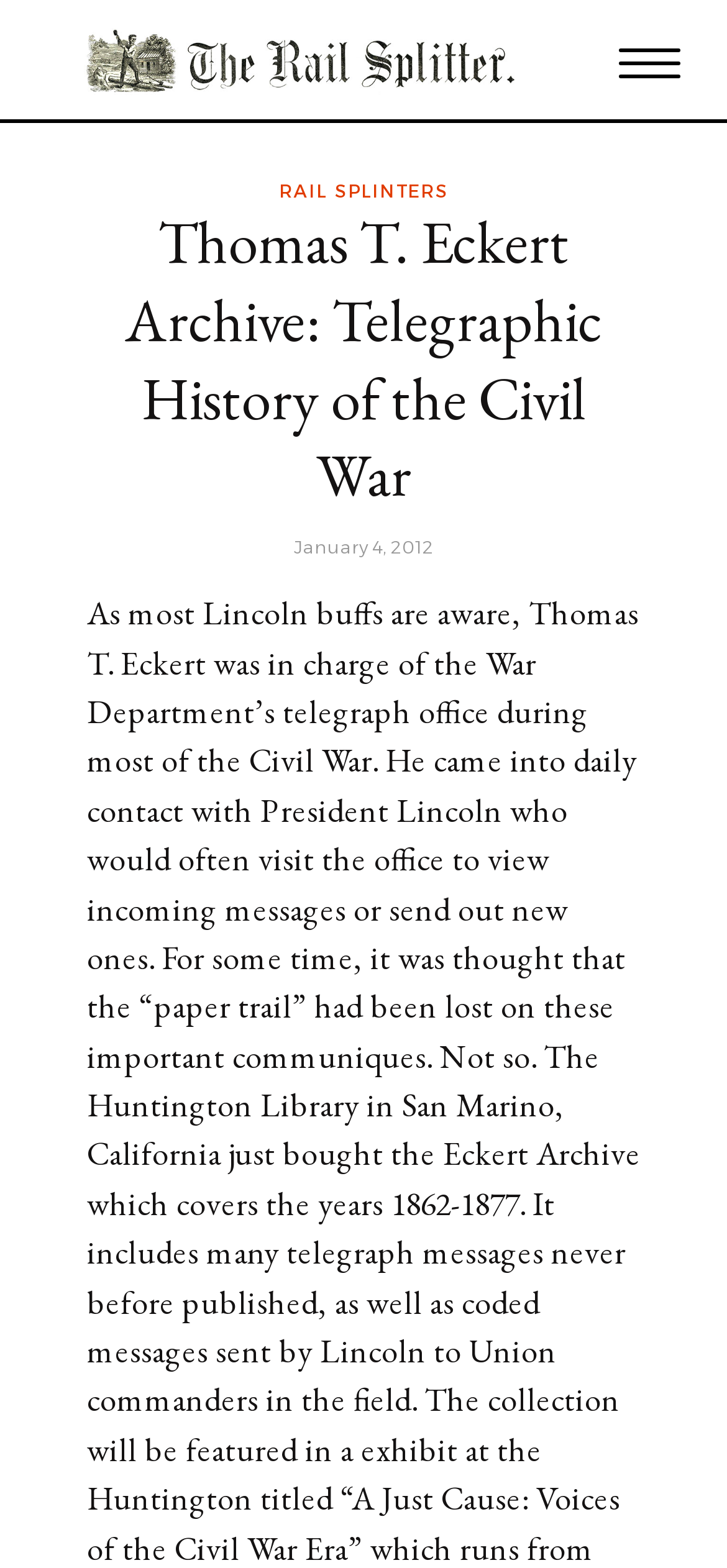Please determine the bounding box coordinates for the UI element described as: "title="The Rail Splitter"".

[0.115, 0.029, 0.715, 0.07]